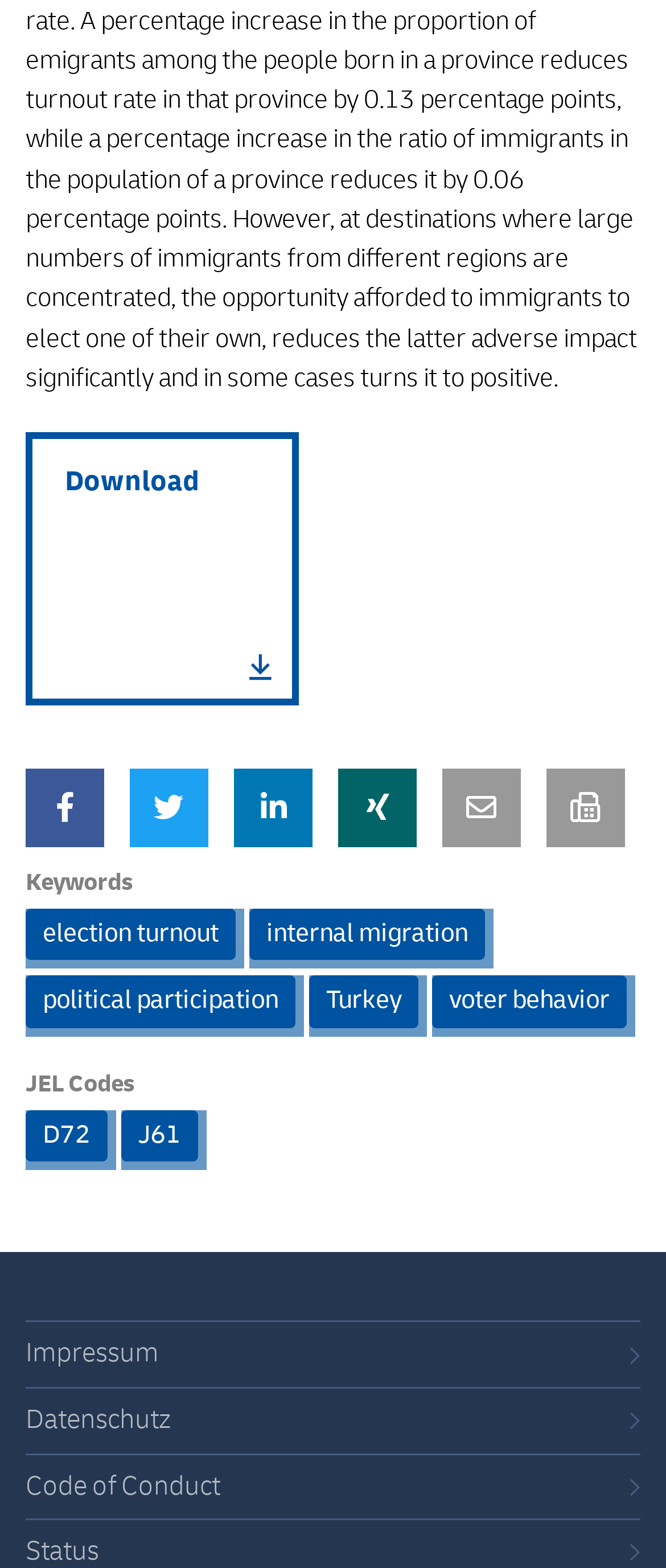Identify the bounding box of the HTML element described as: "Code of Conduct".

[0.038, 0.939, 0.331, 0.958]